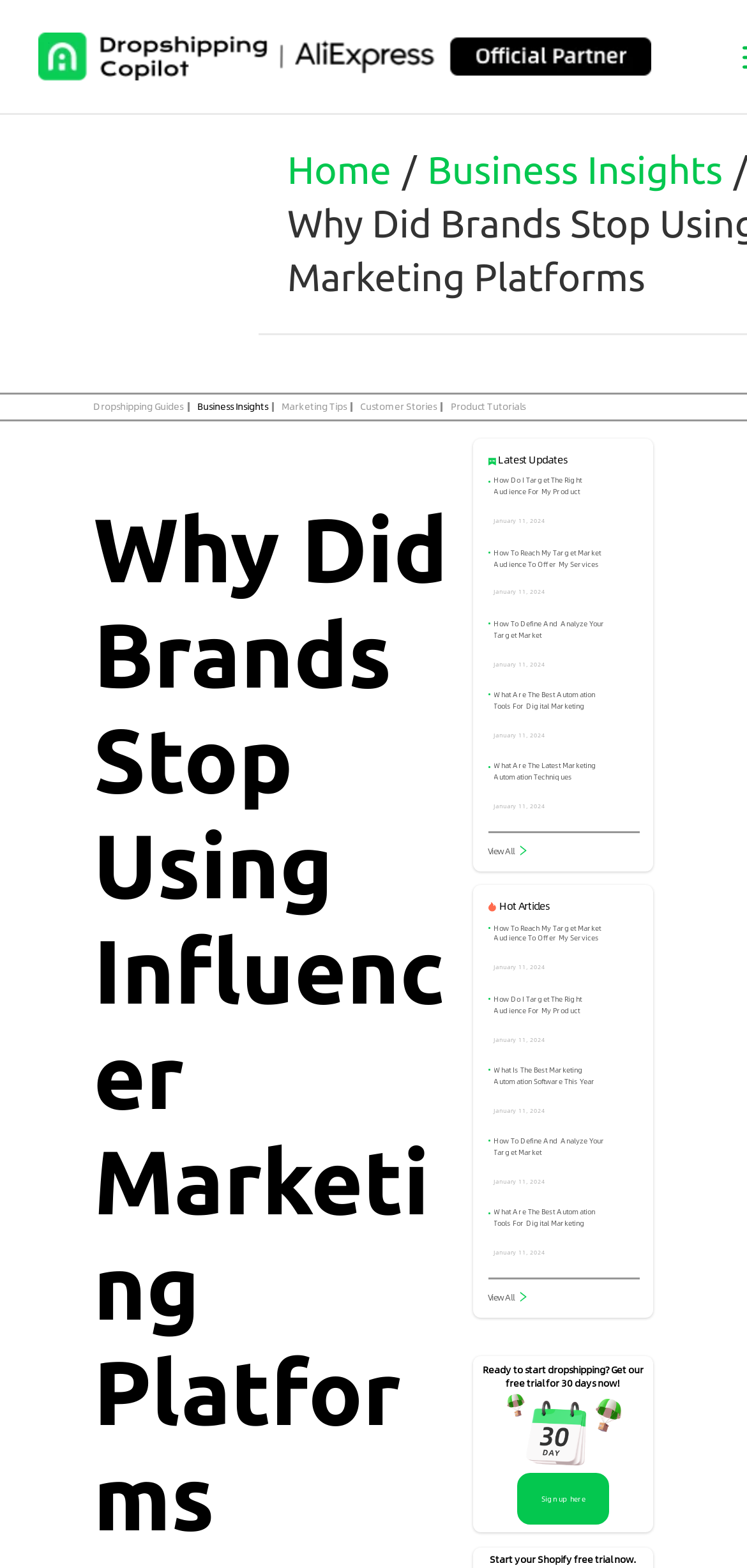What are the main categories on the website?
Answer the question using a single word or phrase, according to the image.

Home, Business Insights, Dropshipping Guides, etc.